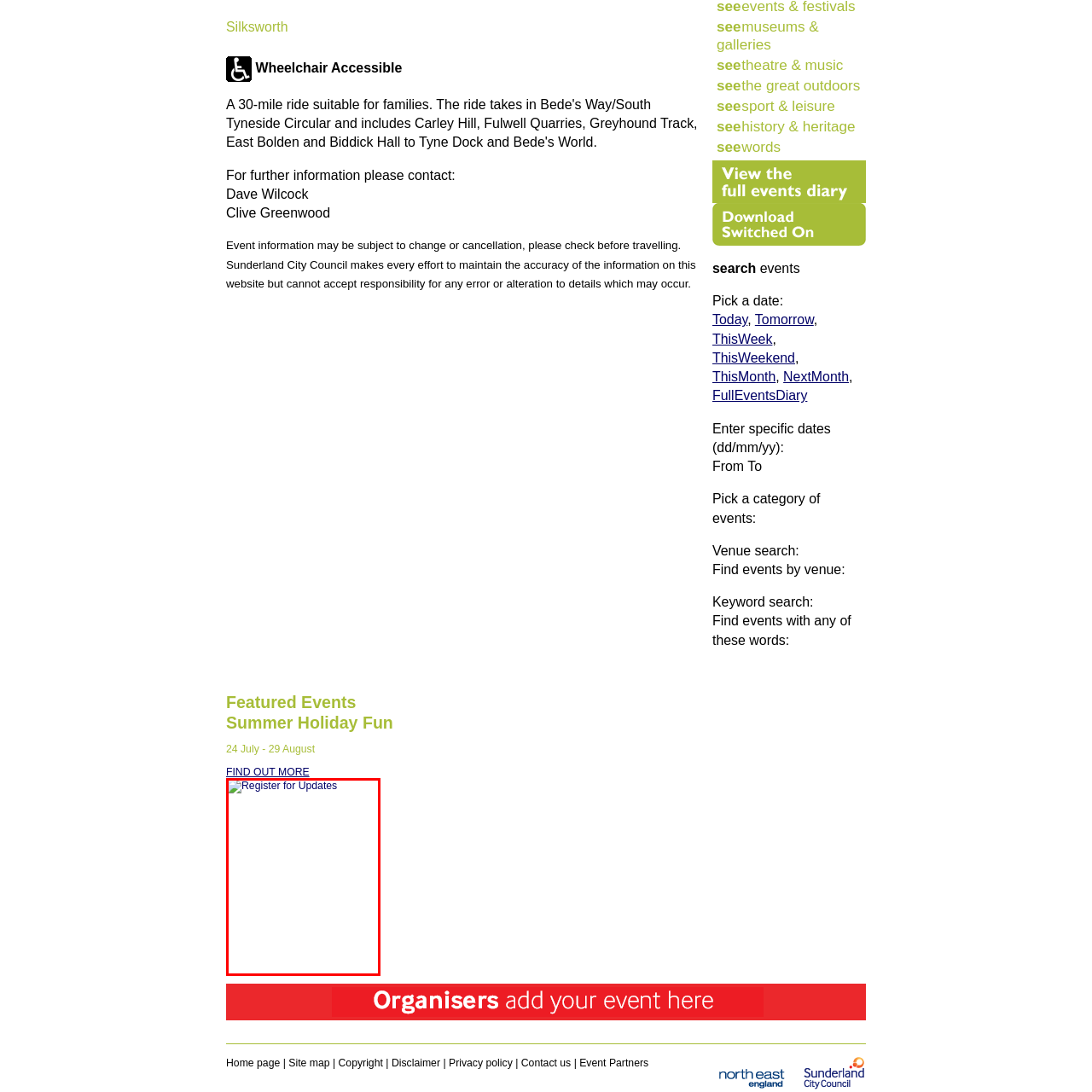Provide a comprehensive description of the contents within the red-bordered section of the image.

The image displays a button or icon labeled "Register for Updates." This element likely serves as a call-to-action for users to sign up for notifications, presumably regarding events, news, or updates related to the content on the webpage. It emphasizes the importance of staying informed and connected, making it a valuable feature for users looking to receive timely information. The aesthetic simplicity of the image complements its functional purpose, inviting engagement and interaction.